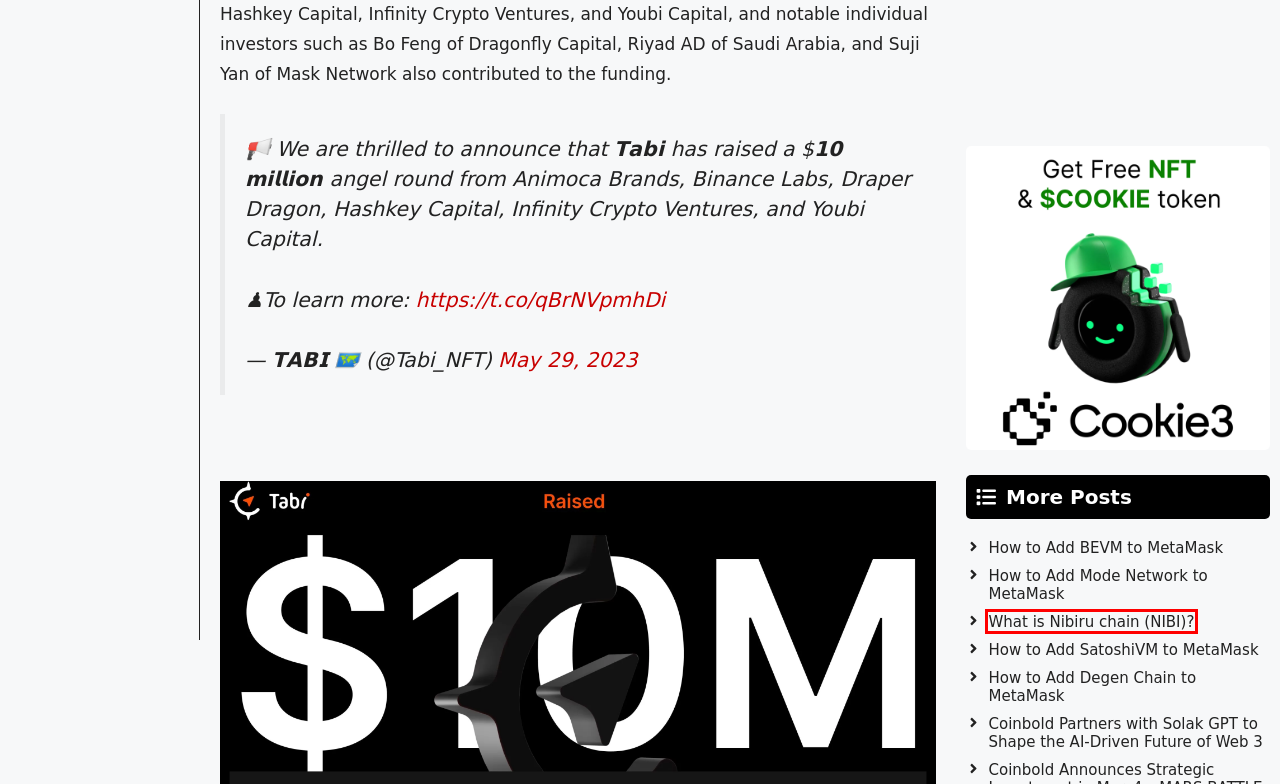Observe the provided screenshot of a webpage with a red bounding box around a specific UI element. Choose the webpage description that best fits the new webpage after you click on the highlighted element. These are your options:
A. How to Add BEVM to MetaMask - Coinbold
B. What is Nibiru chain (NIBI)? - Coinbold
C. How to Add Mode Network to MetaMask - Coinbold
D. How to Add SatoshiVM to MetaMask - Coinbold
E. Coinbold Partners with Solak GPT to Shape the AI-Driven Future of Web 3 - Coinbold
F. Cookie Community | Airdrop Leaderboard
G. How to Add Degen Chain to MetaMask - Coinbold
H. Partner - Coinbold

B